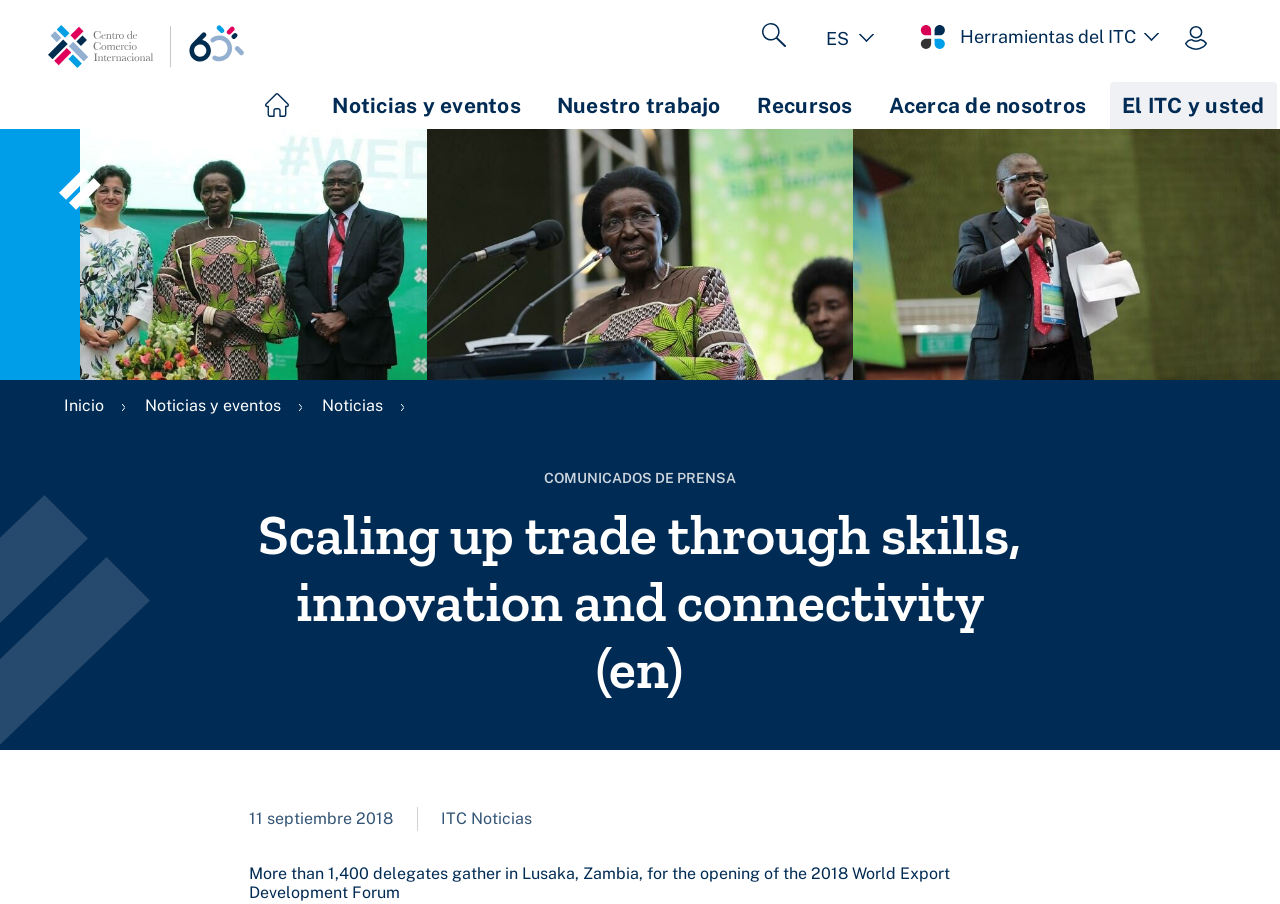Give a one-word or one-phrase response to the question:
What is the location of the event?

Lusaka, Zambia